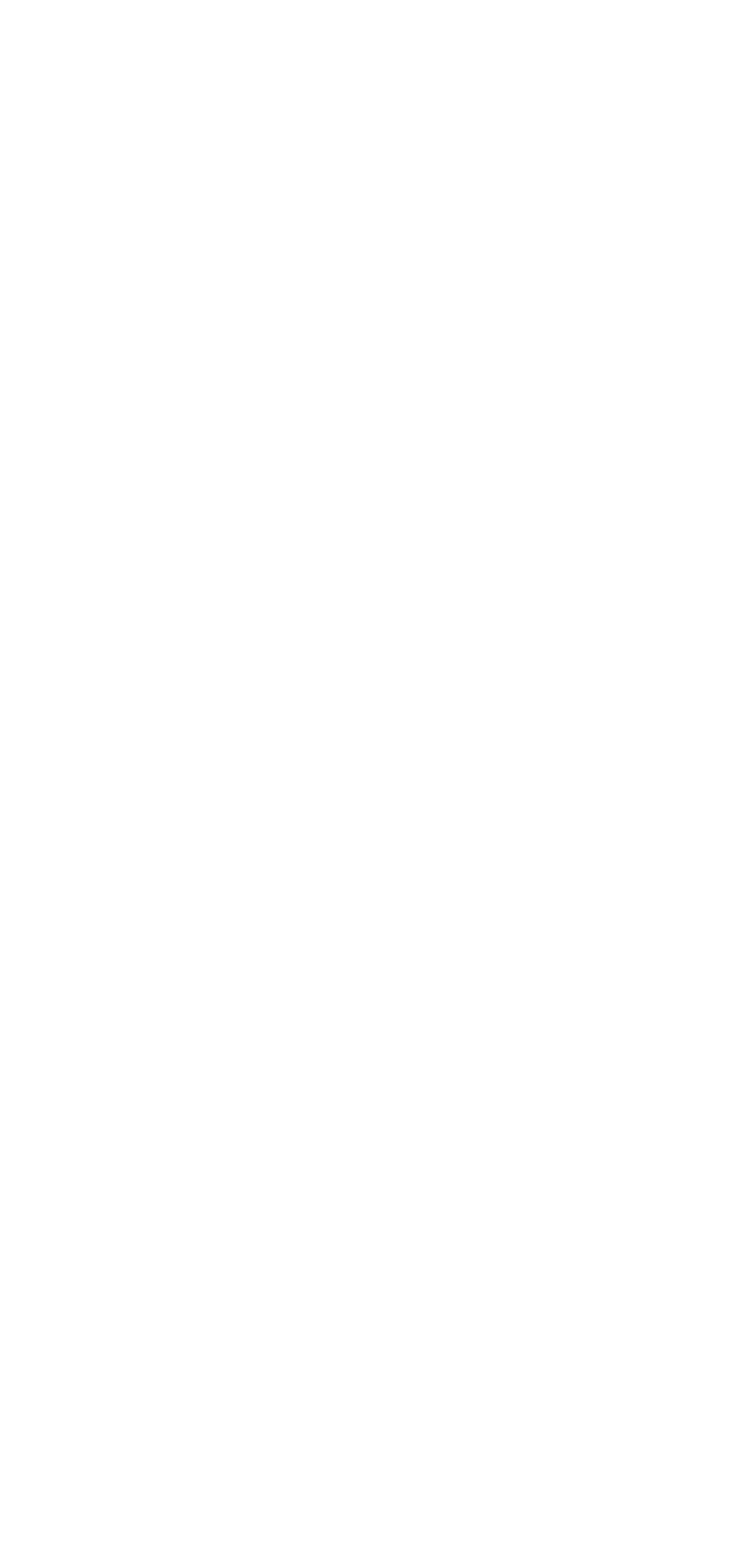Is the 'Send' button enabled?
Please respond to the question with as much detail as possible.

I looked at the button element and did not find any indication that it is disabled, so I assume it is enabled.